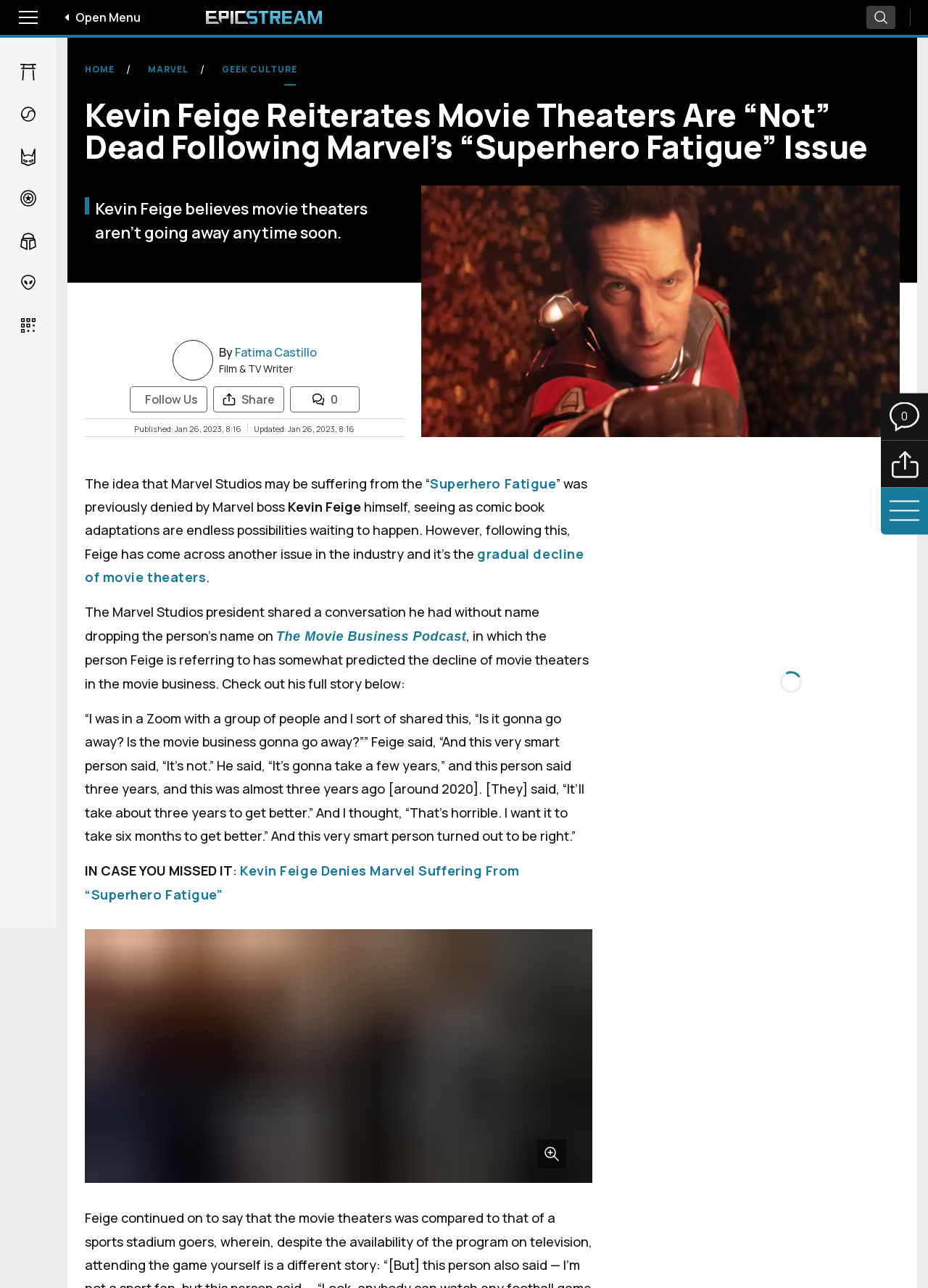From the element description parent_node: 0 aria-label="article share", predict the bounding box coordinates of the UI element. The coordinates must be specified in the format (top-left x, top-left y, bottom-right x, bottom-right y) and should be within the 0 to 1 range.

[0.949, 0.342, 1.0, 0.378]